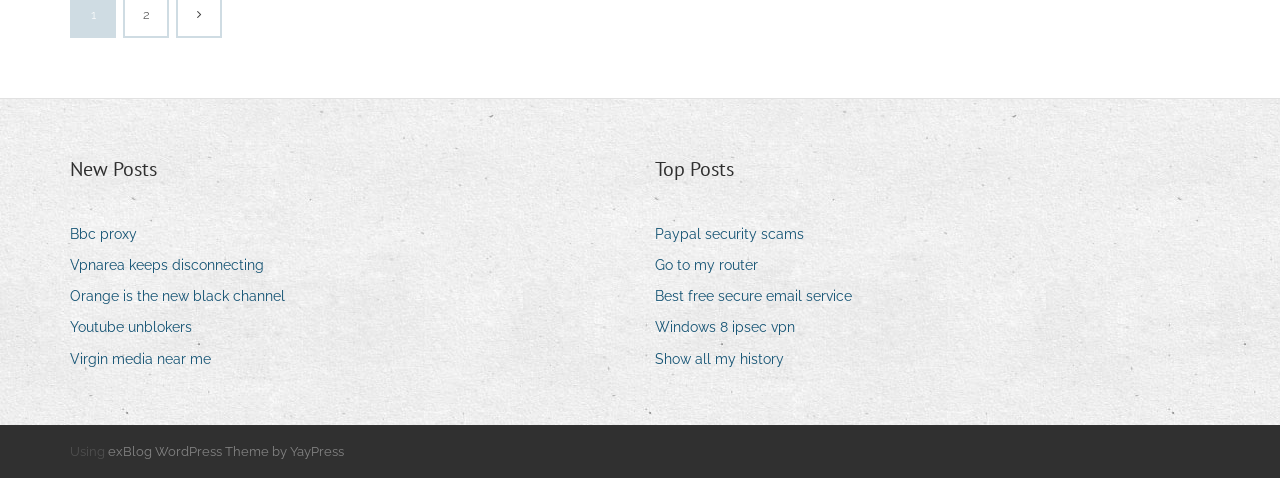Answer the question below with a single word or a brief phrase: 
What is the theme of the website?

exBlog WordPress Theme